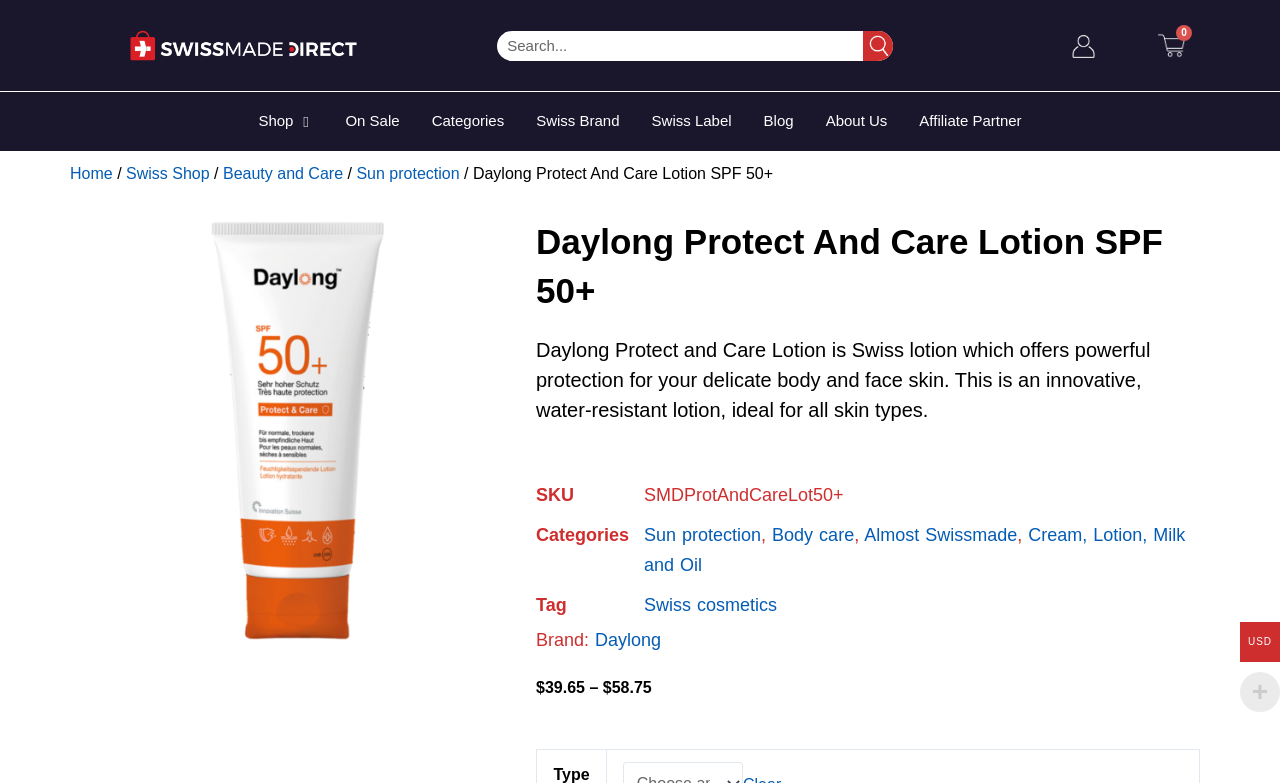What type of product is this?
Using the visual information, answer the question in a single word or phrase.

Lotion